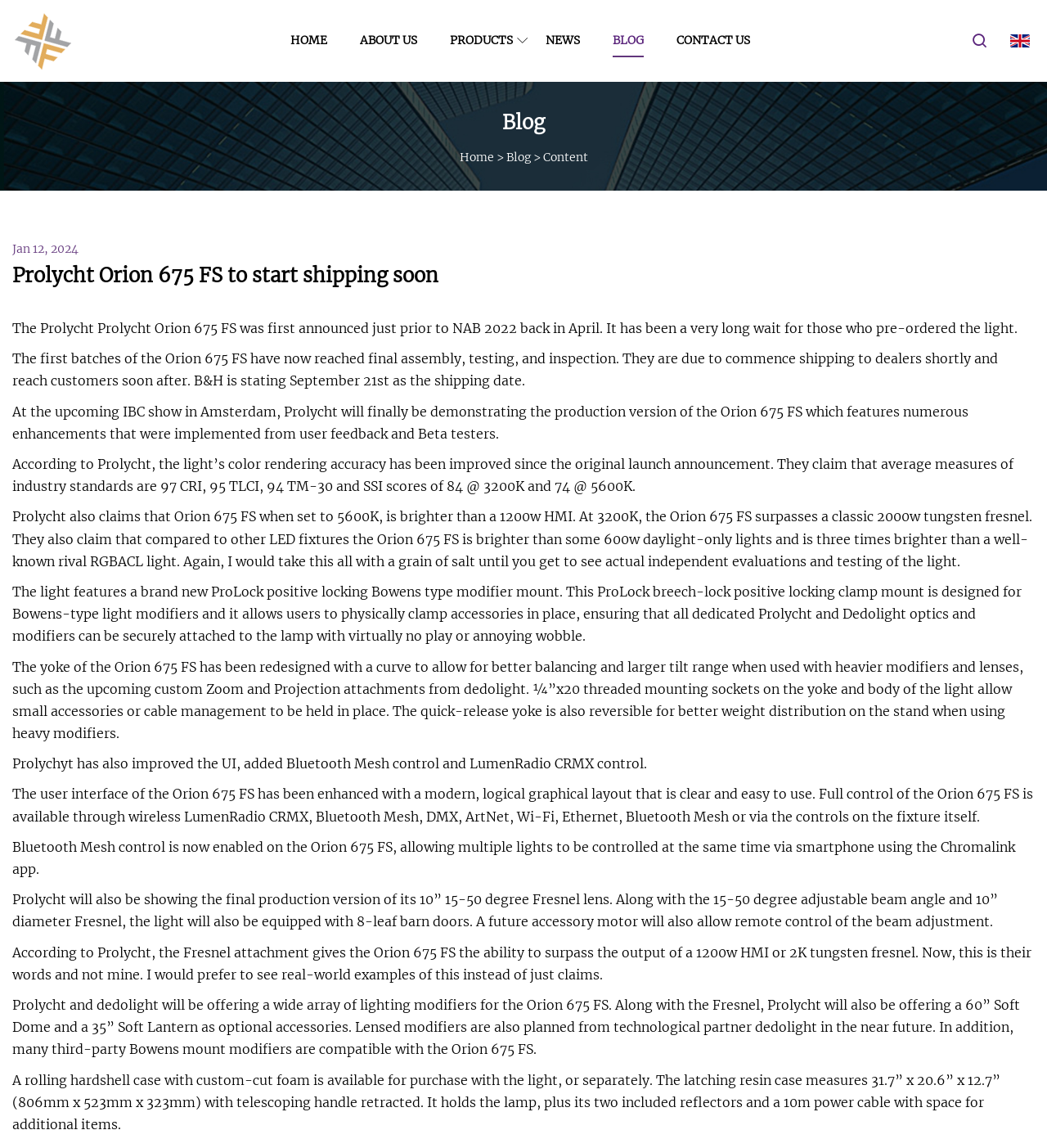Using the format (top-left x, top-left y, bottom-right x, bottom-right y), and given the element description, identify the bounding box coordinates within the screenshot: Contact us

[0.646, 0.0, 0.716, 0.071]